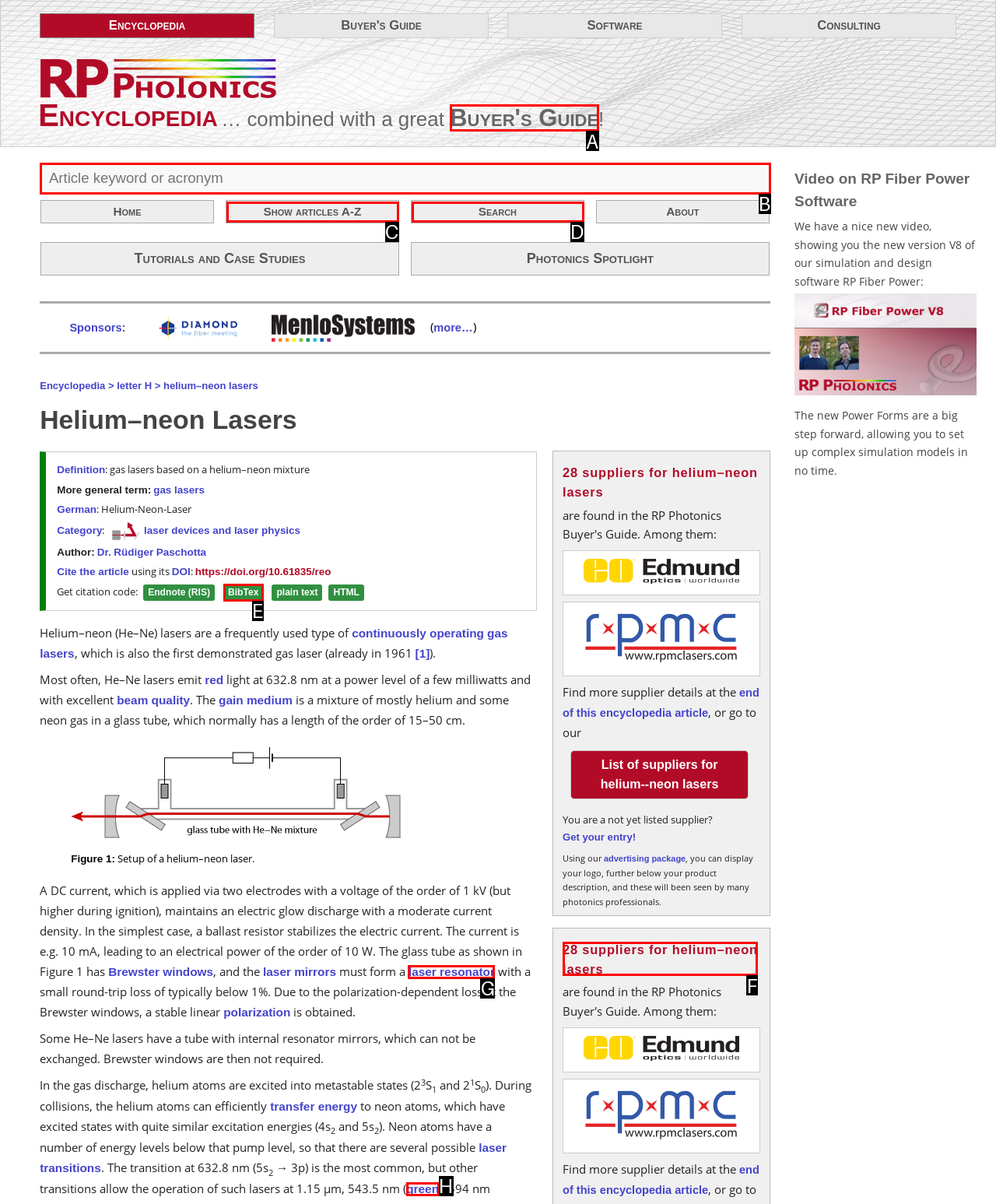Select the letter associated with the UI element you need to click to perform the following action: Go to the buyer's guide
Reply with the correct letter from the options provided.

A